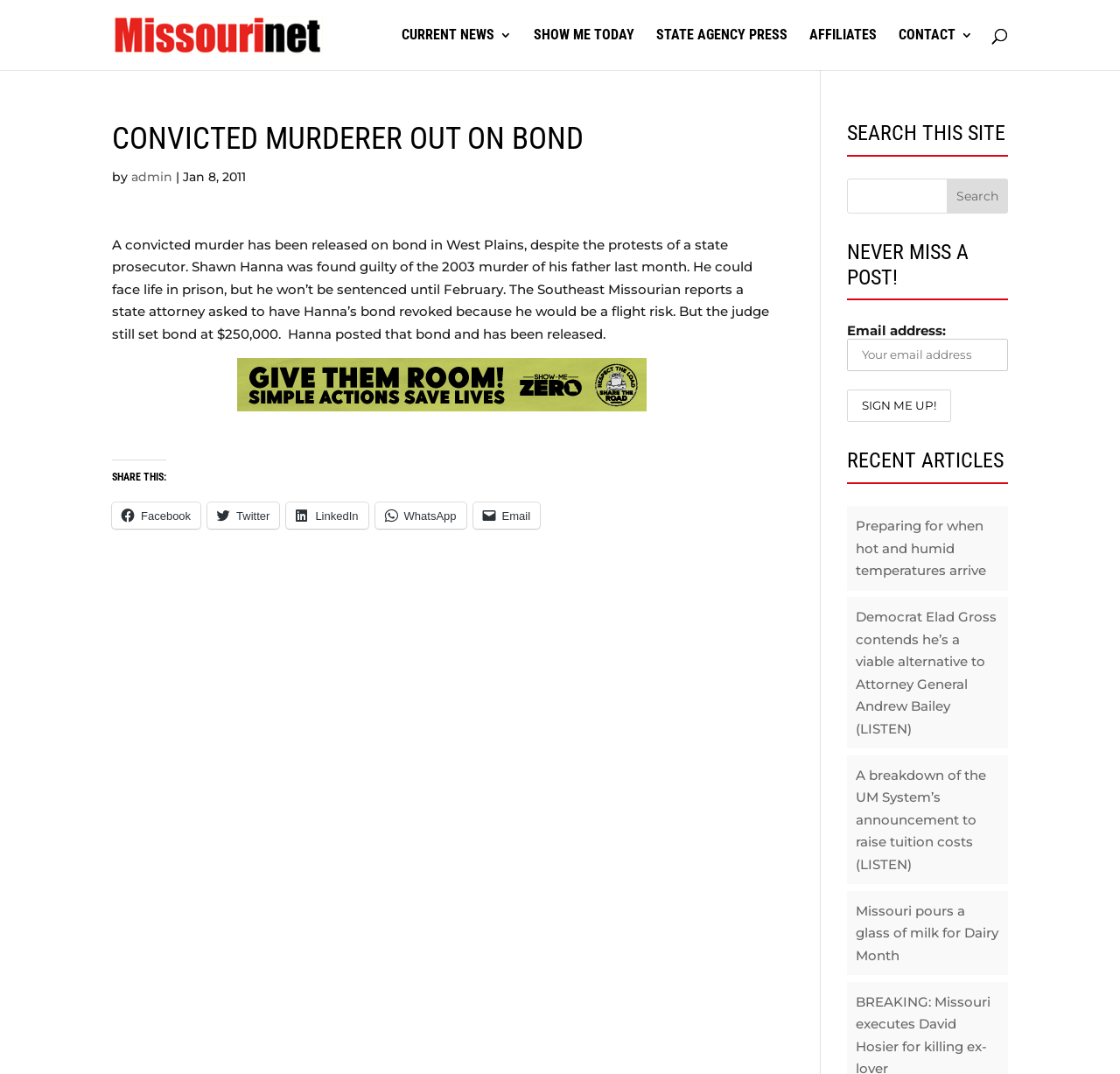Could you determine the bounding box coordinates of the clickable element to complete the instruction: "Read recent article about Dairy Month"? Provide the coordinates as four float numbers between 0 and 1, i.e., [left, top, right, bottom].

[0.764, 0.84, 0.892, 0.897]